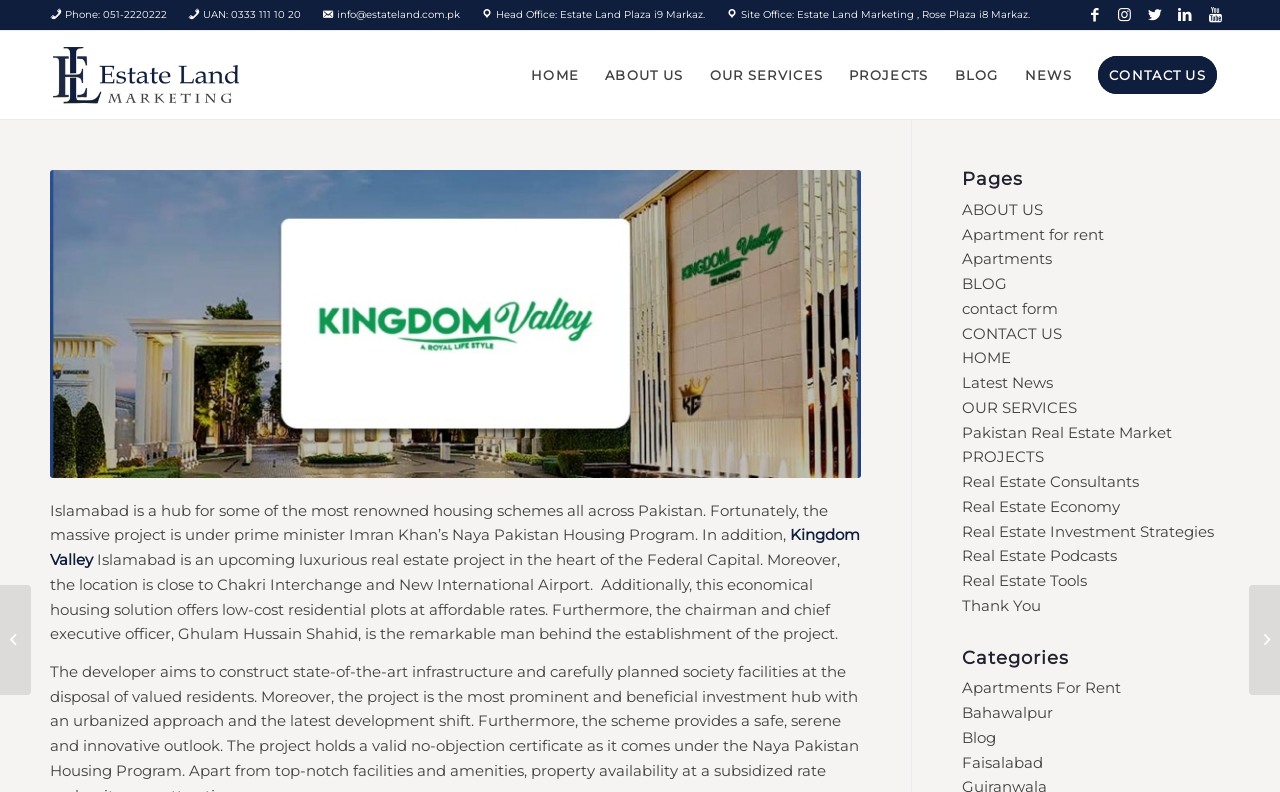Please determine the bounding box coordinates of the section I need to click to accomplish this instruction: "Visit Estate Land Marketing website".

[0.039, 0.039, 0.189, 0.15]